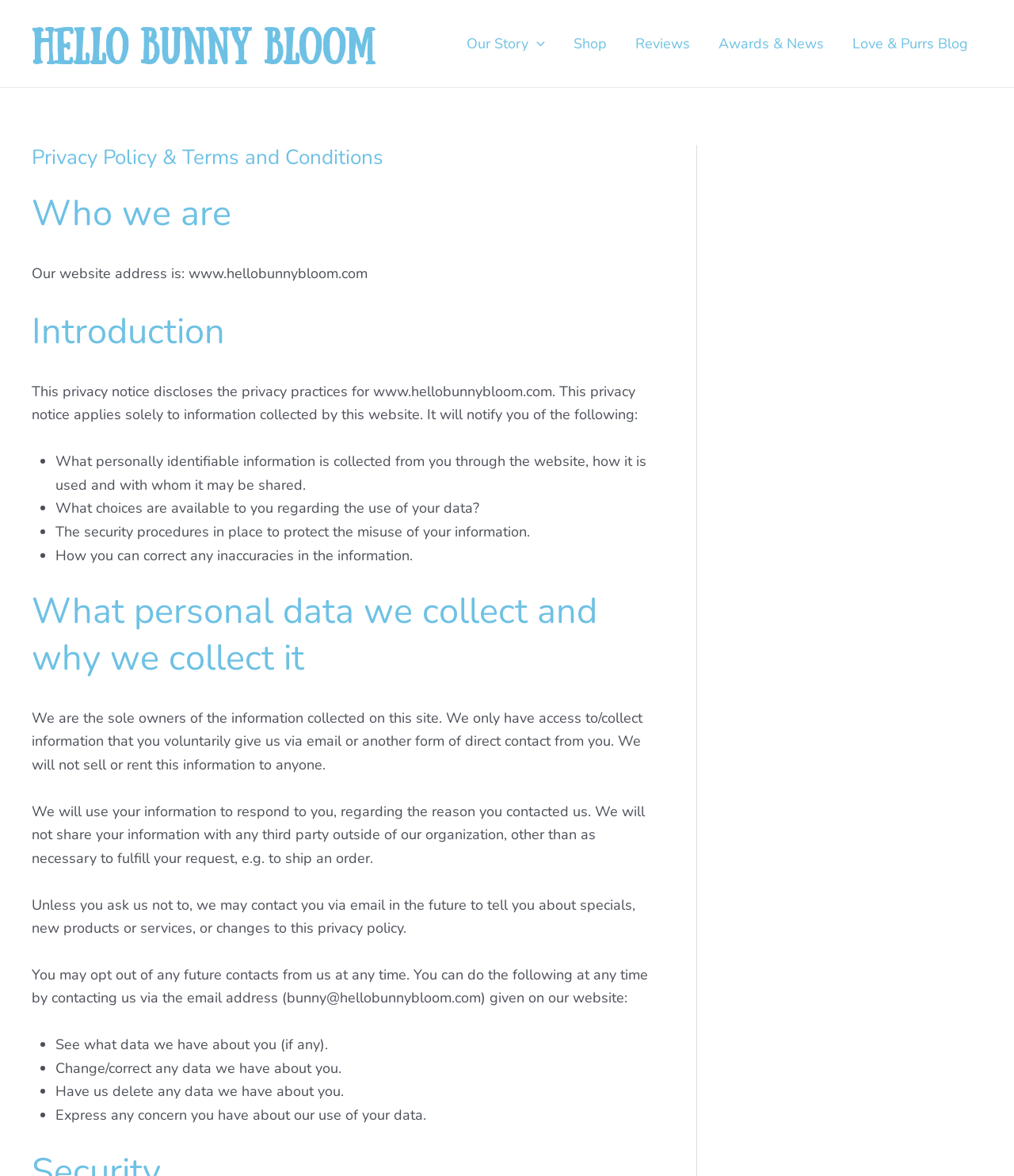Find the UI element described as: "Awards & News" and predict its bounding box coordinates. Ensure the coordinates are four float numbers between 0 and 1, [left, top, right, bottom].

[0.695, 0.0, 0.827, 0.074]